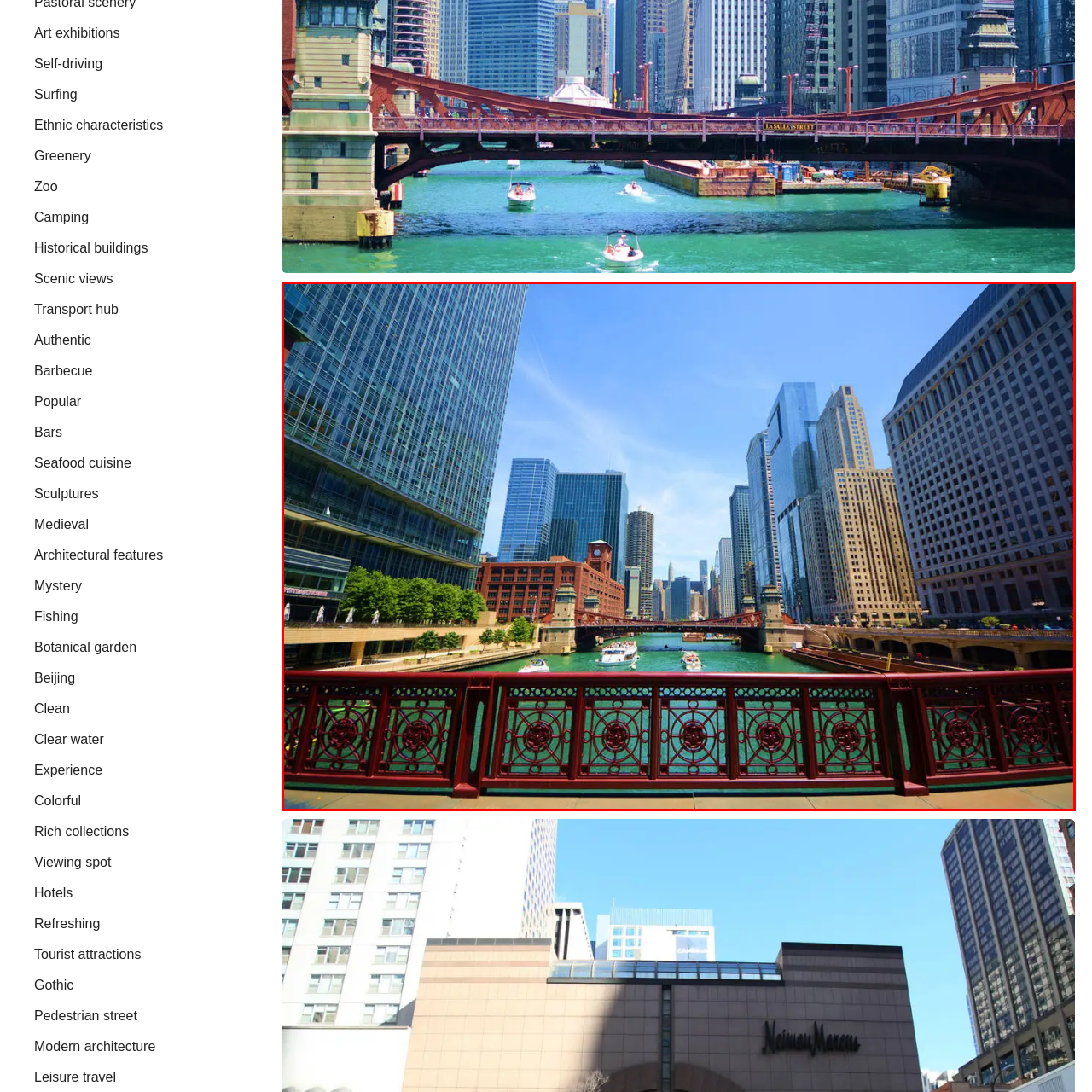Create a thorough and descriptive caption for the photo marked by the red boundary.

This vibrant cityscape captures the dynamic skyline of a bustling urban environment, likely Chicago, where modern skyscrapers rise majestically against a bright blue sky. The scene features a picturesque river that flows through the city, flanked by architectural marvels on both sides. In the foreground, an ornate red railing adds a touch of historical charm, contrasting with the contemporary glass buildings. Several boats can be seen navigating the water, reflecting the lively atmosphere. This image beautifully illustrates the blend of nature and urban life, highlighting the city's rich architectural diversity and inviting waterfront.